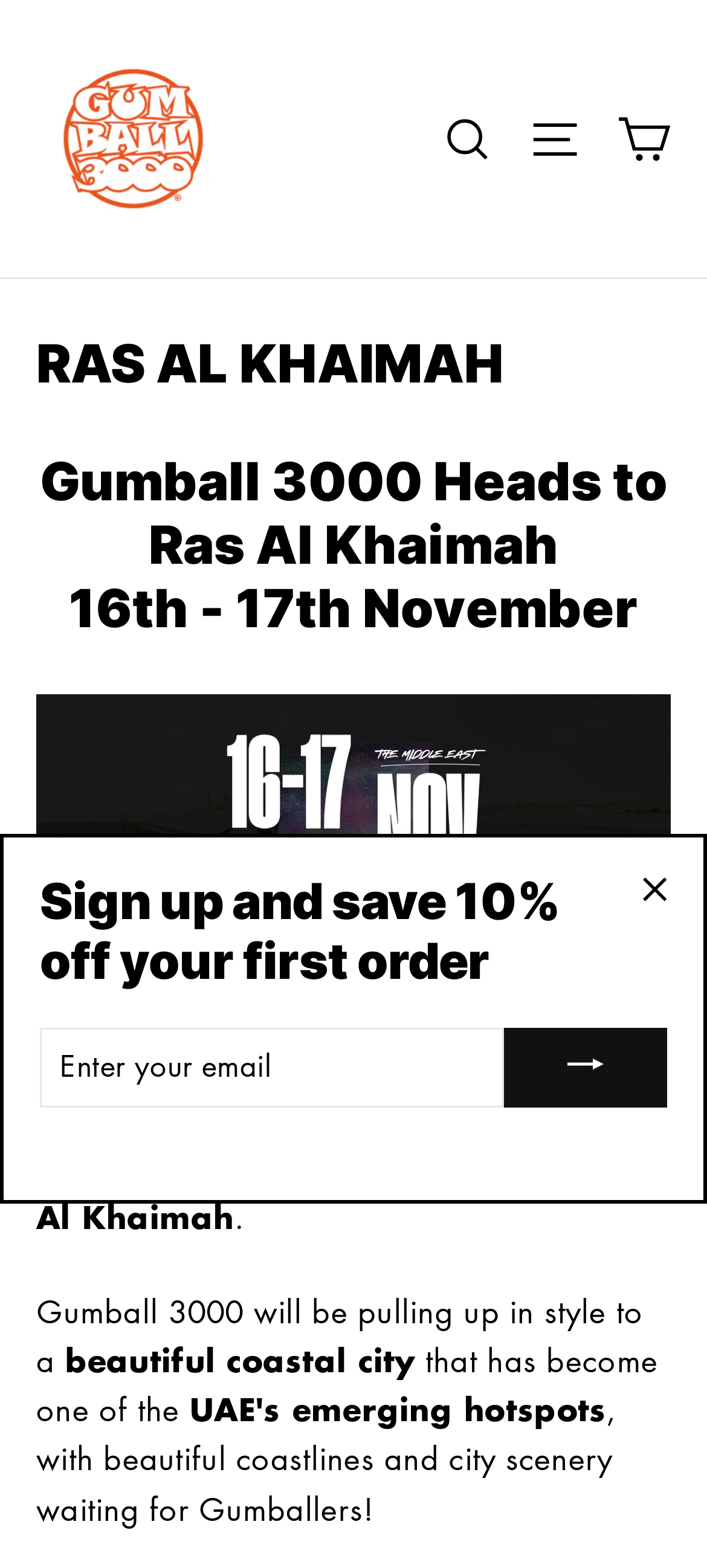Extract the main heading from the webpage content.

RAS AL KHAIMAH